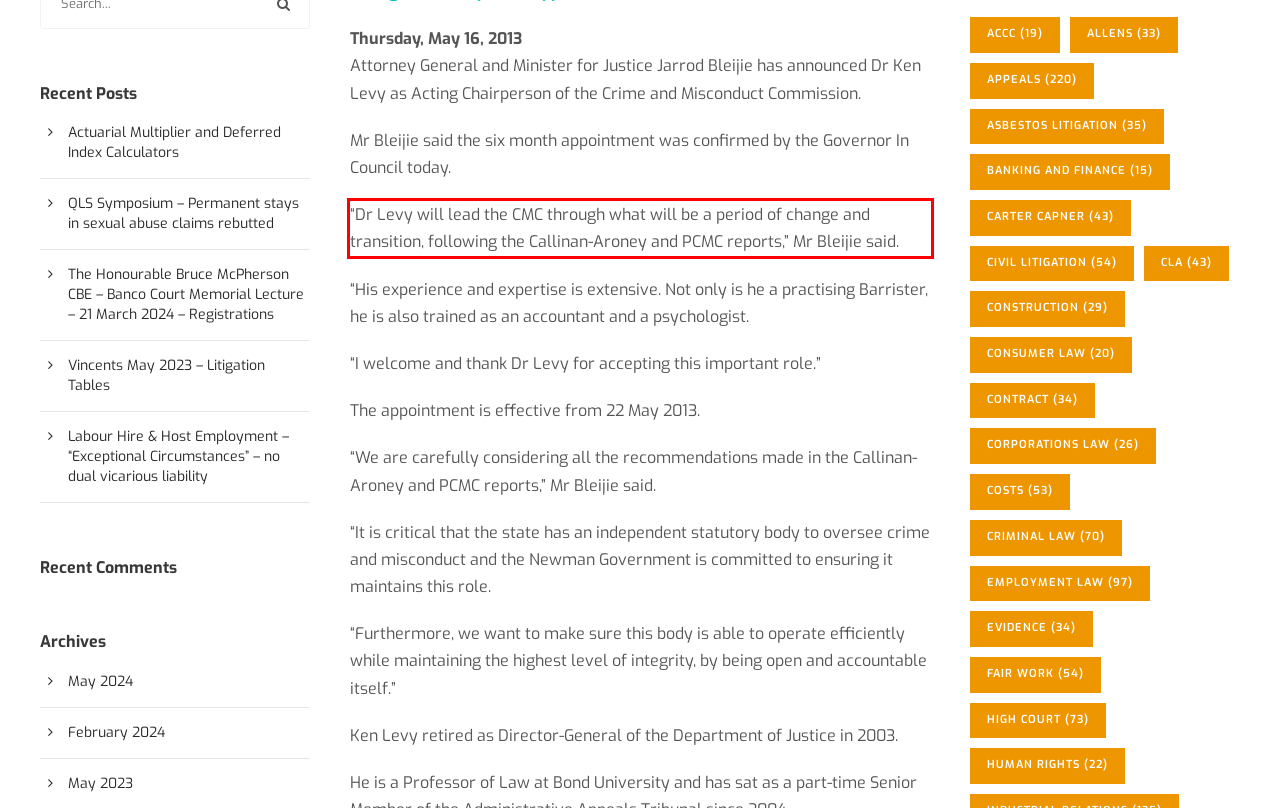Given a screenshot of a webpage with a red bounding box, please identify and retrieve the text inside the red rectangle.

“Dr Levy will lead the CMC through what will be a period of change and transition, following the Callinan-Aroney and PCMC reports,” Mr Bleijie said.